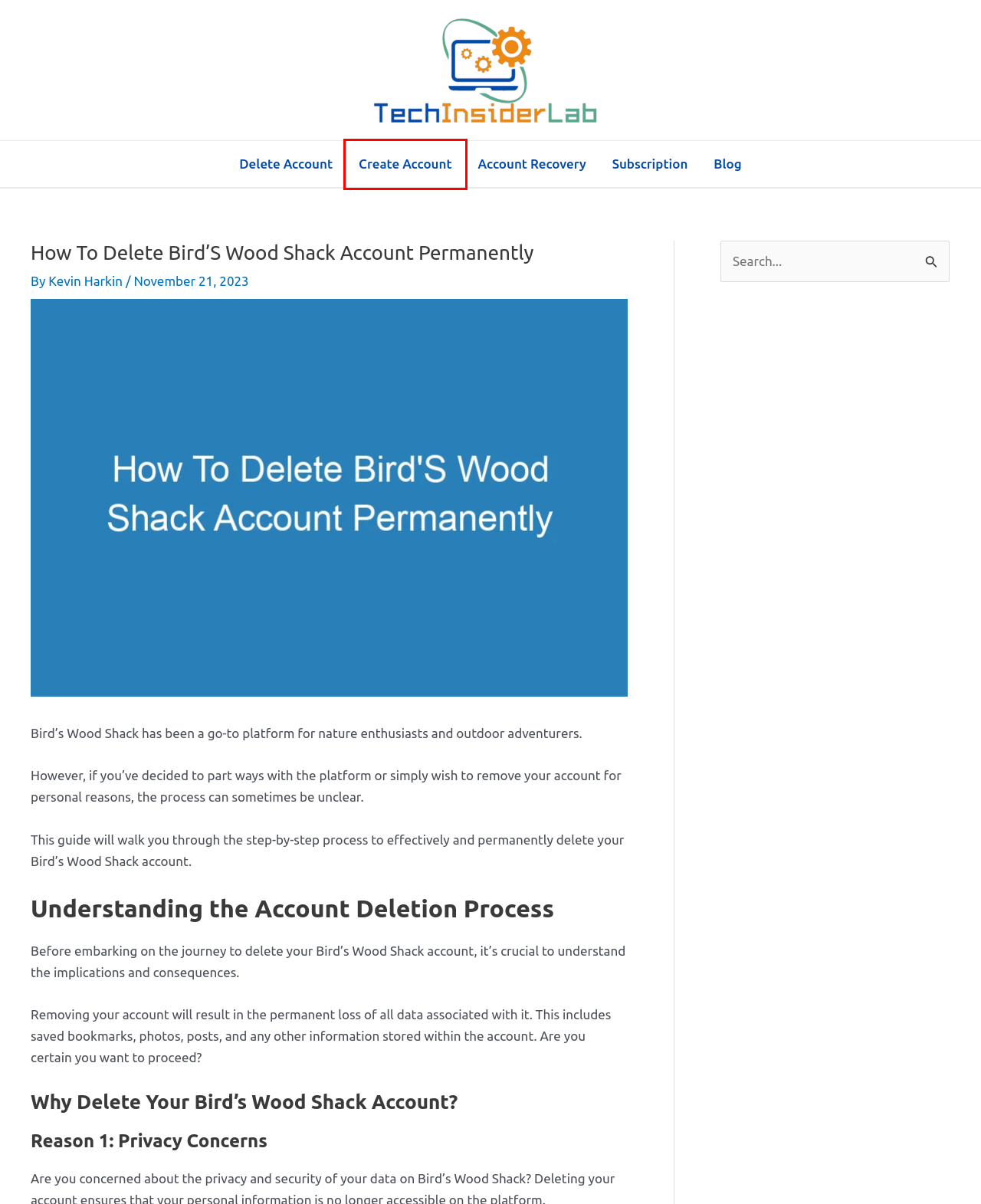You are looking at a webpage screenshot with a red bounding box around an element. Pick the description that best matches the new webpage after interacting with the element in the red bounding box. The possible descriptions are:
A. Kevin Harkin - Tech Insider Lab
B. Create Account - Tech Insider Lab
C. Tech Insider Lab - The Ultimate Hub for Account Management.
D. Blog - Tech Insider Lab
E. Account Recovery - Tech Insider Lab
F. Subscription - Tech Insider Lab
G. Delete Account - Tech Insider Lab
H. Terms and Conditions - Tech Insider Lab

B